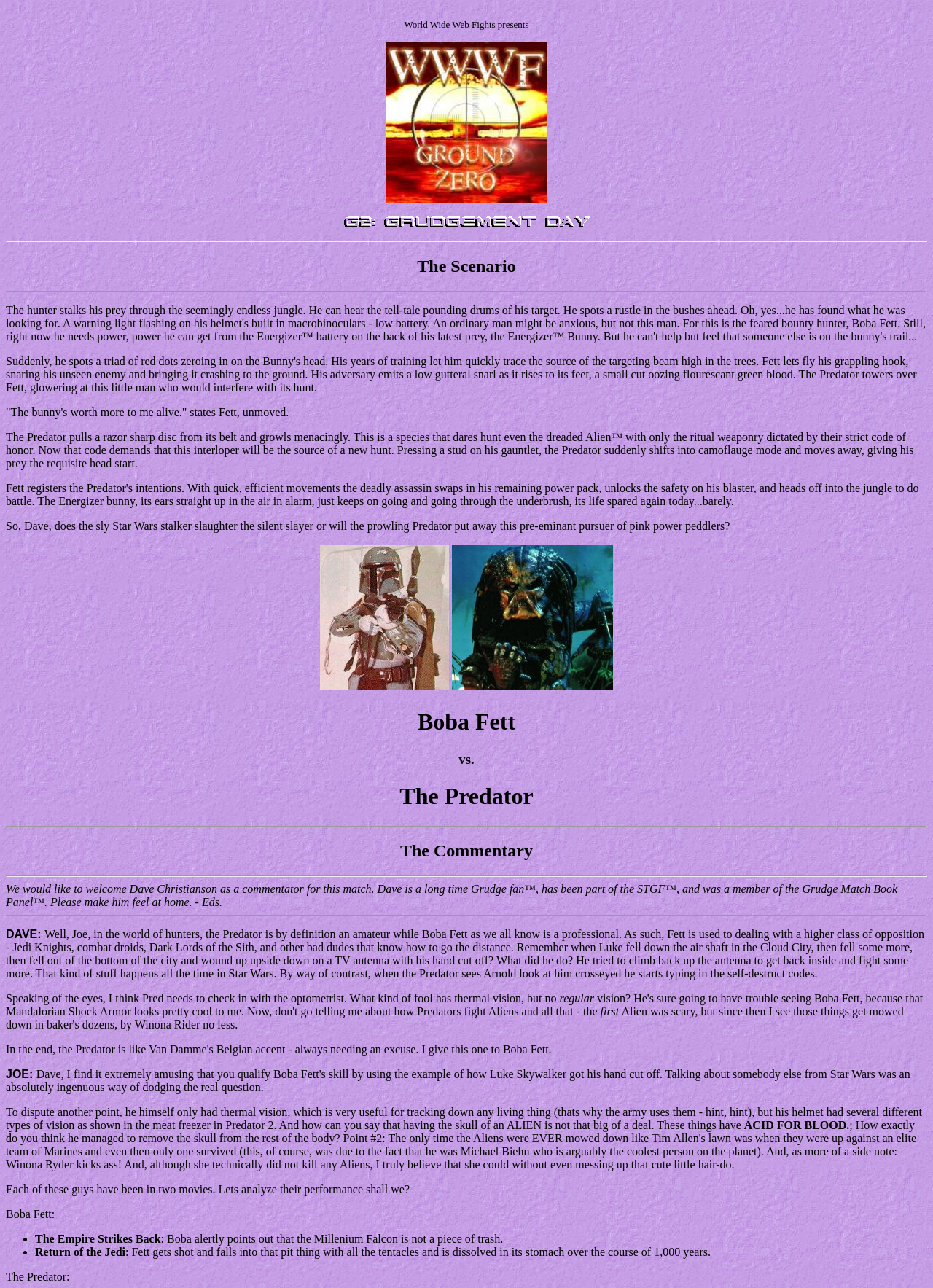What is the name of the event presented by World Wide Web Fights?
Offer a detailed and full explanation in response to the question.

The name of the event is obtained from the static text 'Boba Fett vs. The Predator @ WWWF Ground Zero' which is the title of the webpage.